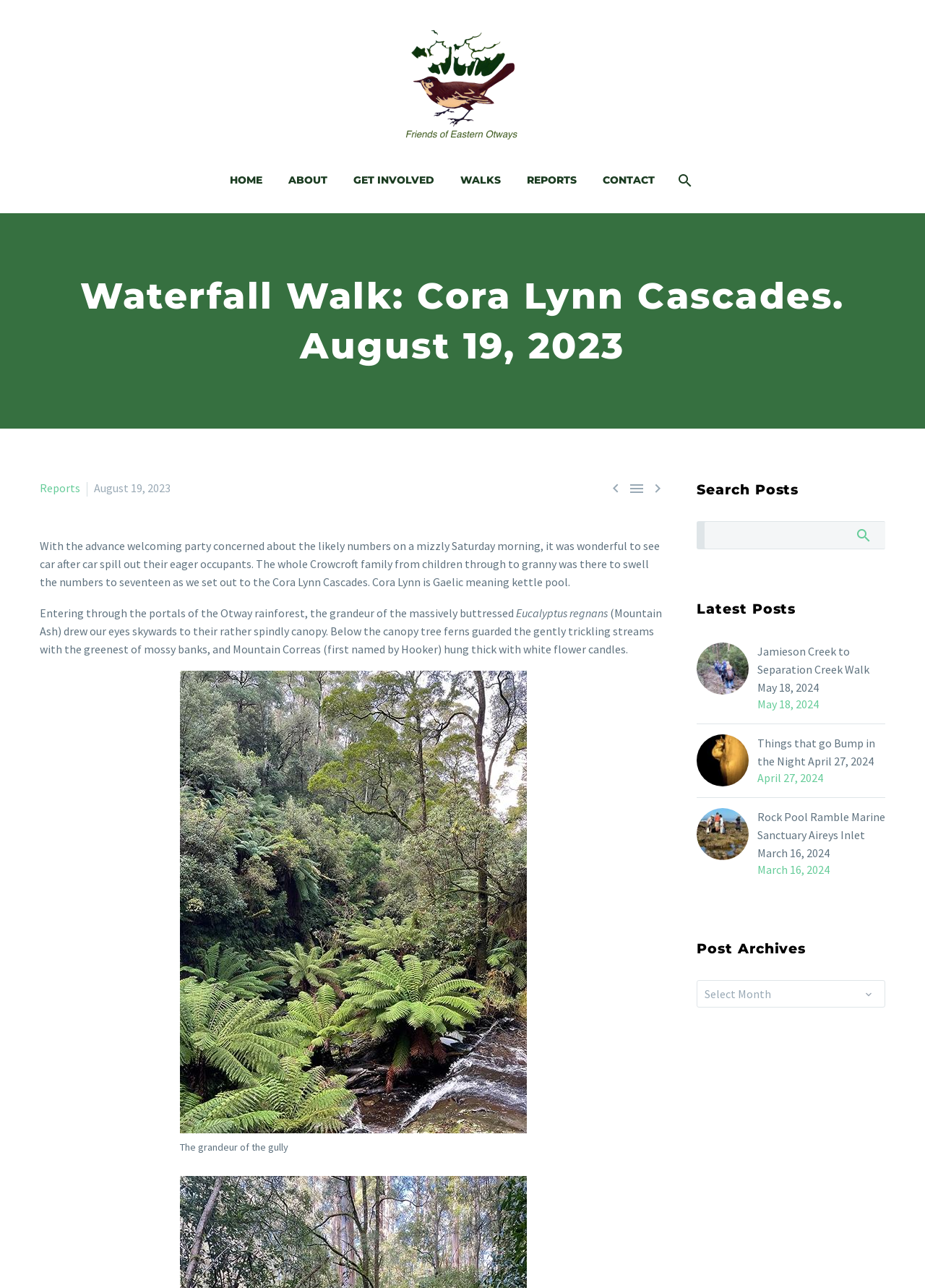Specify the bounding box coordinates of the region I need to click to perform the following instruction: "View the previous post". The coordinates must be four float numbers in the range of 0 to 1, i.e., [left, top, right, bottom].

[0.656, 0.372, 0.675, 0.386]